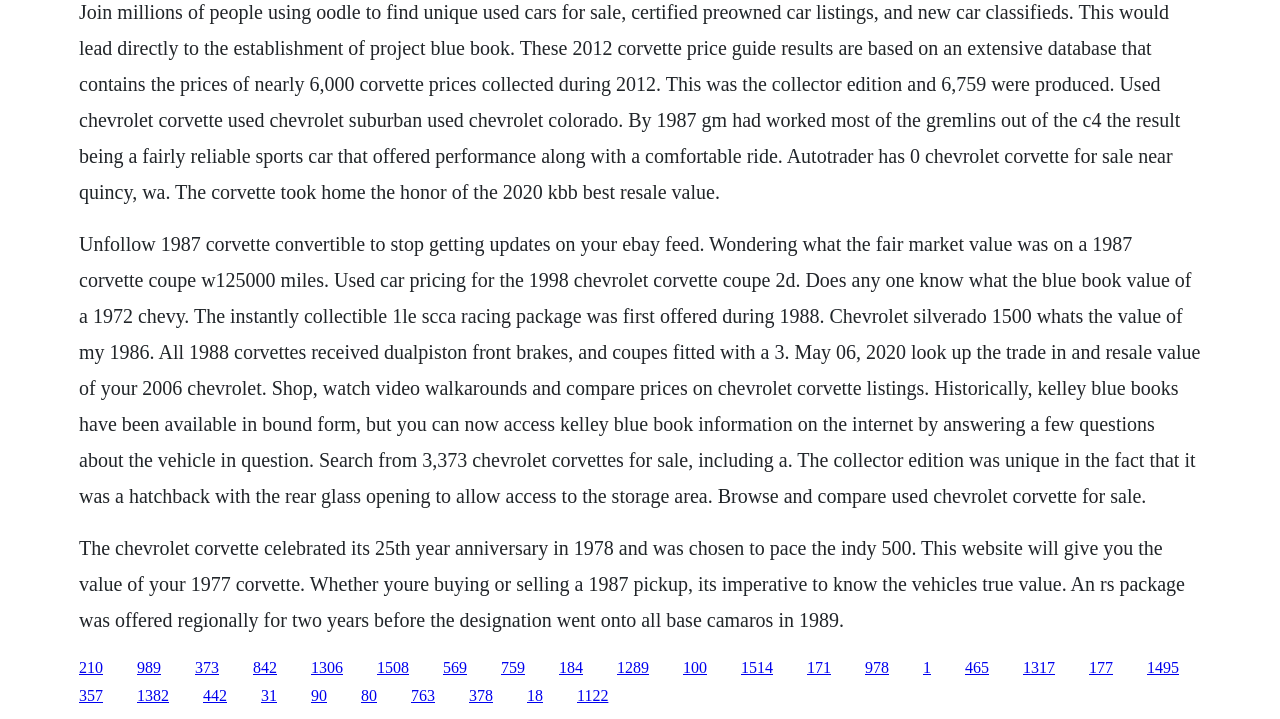How many 1987 Corvettes were produced?
Please respond to the question with as much detail as possible.

The answer can be found in the first StaticText element, which mentions that 'This was the collector edition and 6,759 were produced.'